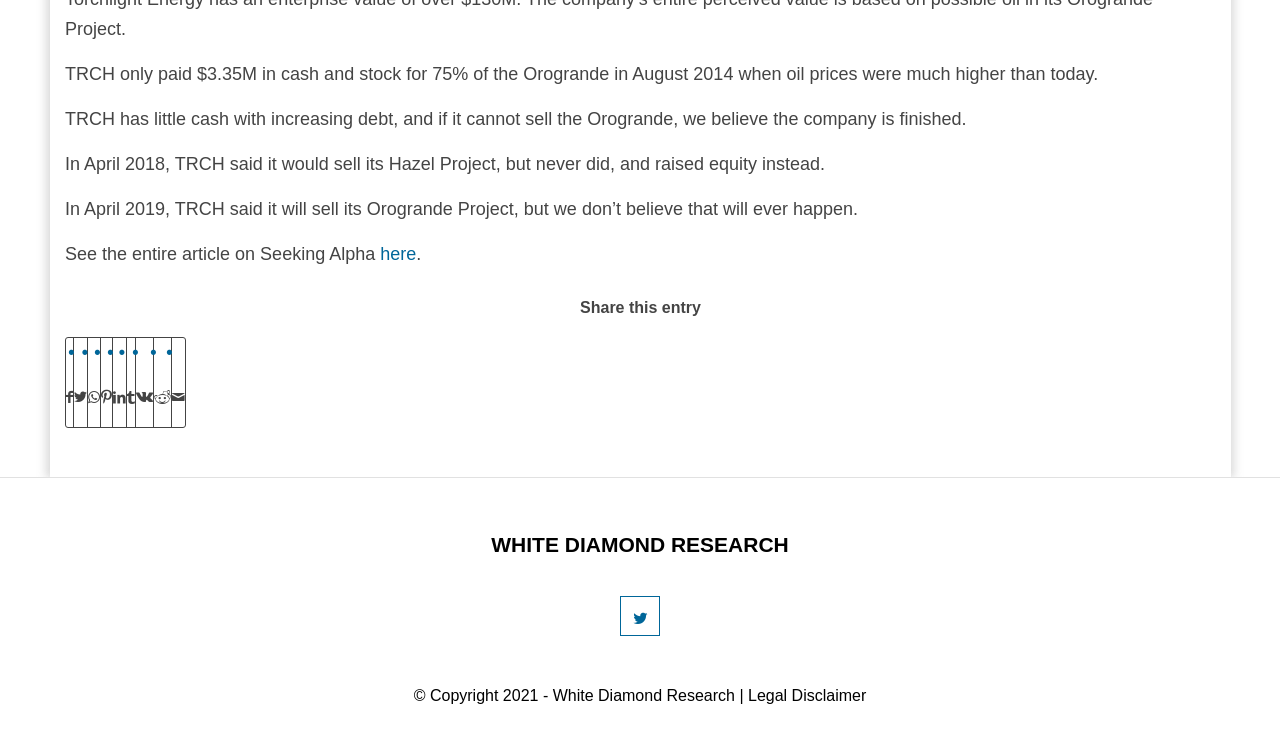Provide the bounding box coordinates in the format (top-left x, top-left y, bottom-right x, bottom-right y). All values are floating point numbers between 0 and 1. Determine the bounding box coordinate of the UI element described as: Share on LinkedIn

[0.088, 0.501, 0.098, 0.583]